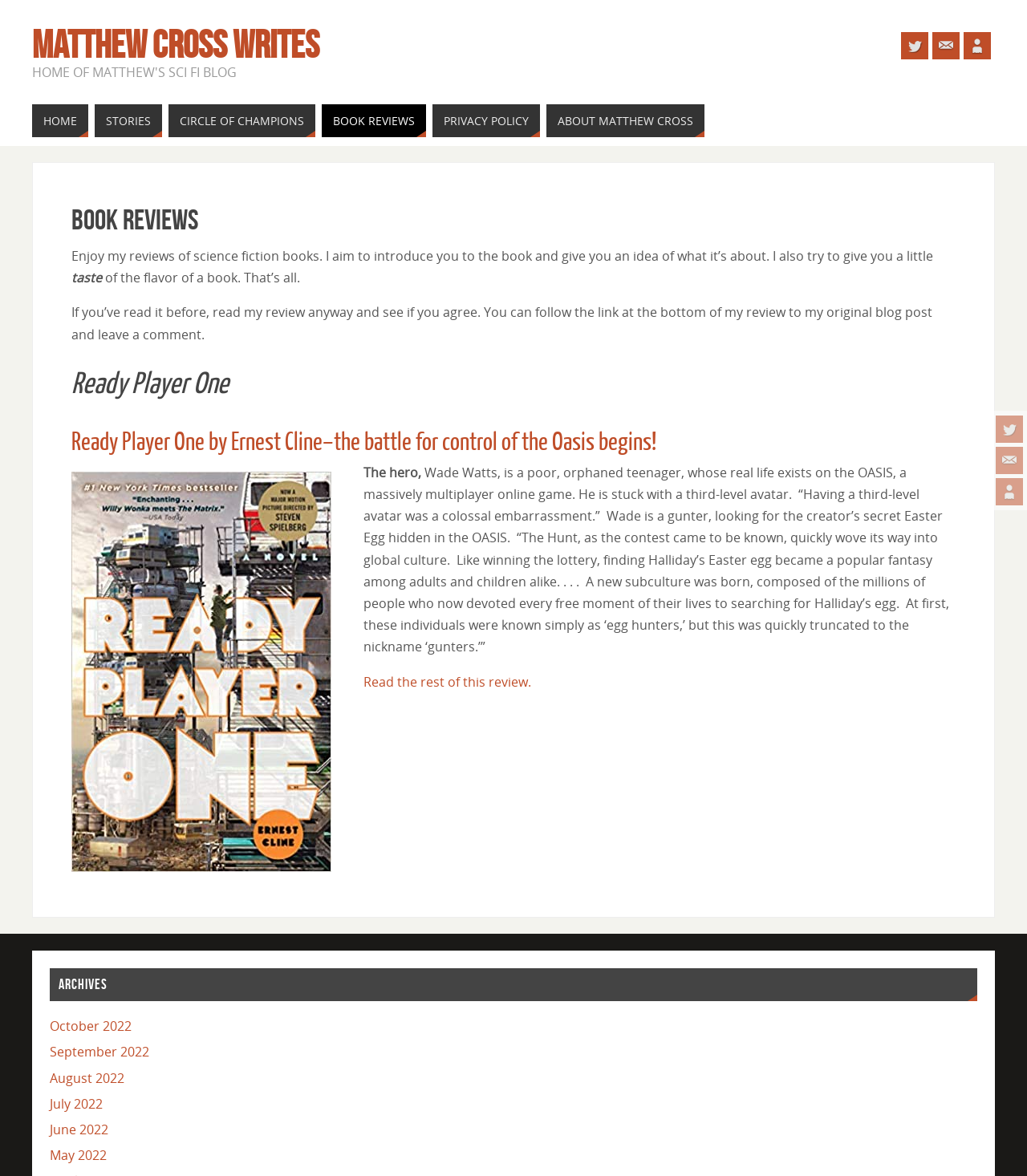What is the position of the 'ARCHIVES' section on the webpage?
Carefully examine the image and provide a detailed answer to the question.

I found the answer by looking at the bounding box coordinates of the 'ARCHIVES' section, which has a y1 value of 0.823, indicating that it is located at the bottom of the webpage.